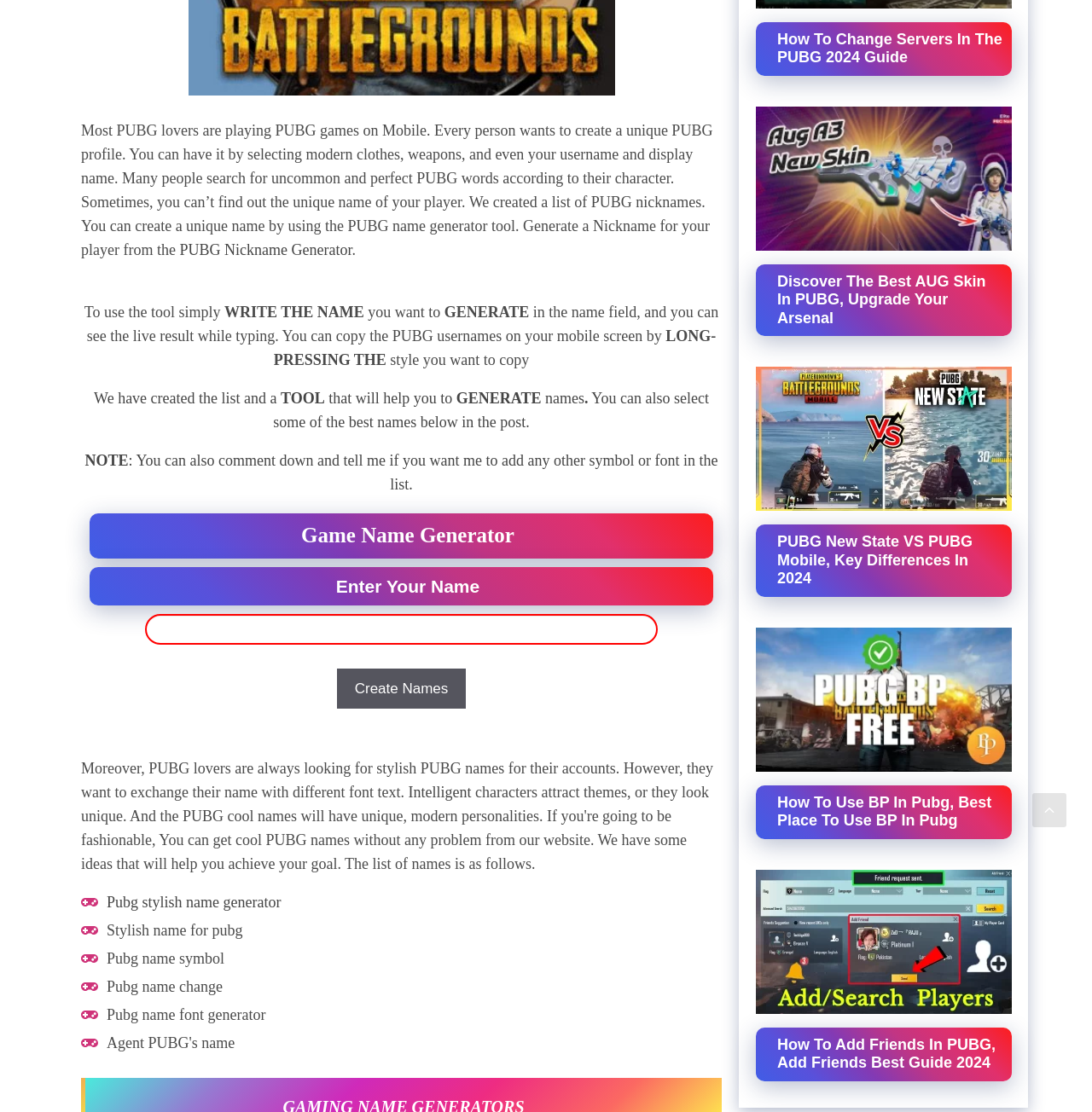Determine the bounding box coordinates for the clickable element required to fulfill the instruction: "Enter your name". Provide the coordinates as four float numbers between 0 and 1, i.e., [left, top, right, bottom].

[0.133, 0.552, 0.602, 0.58]